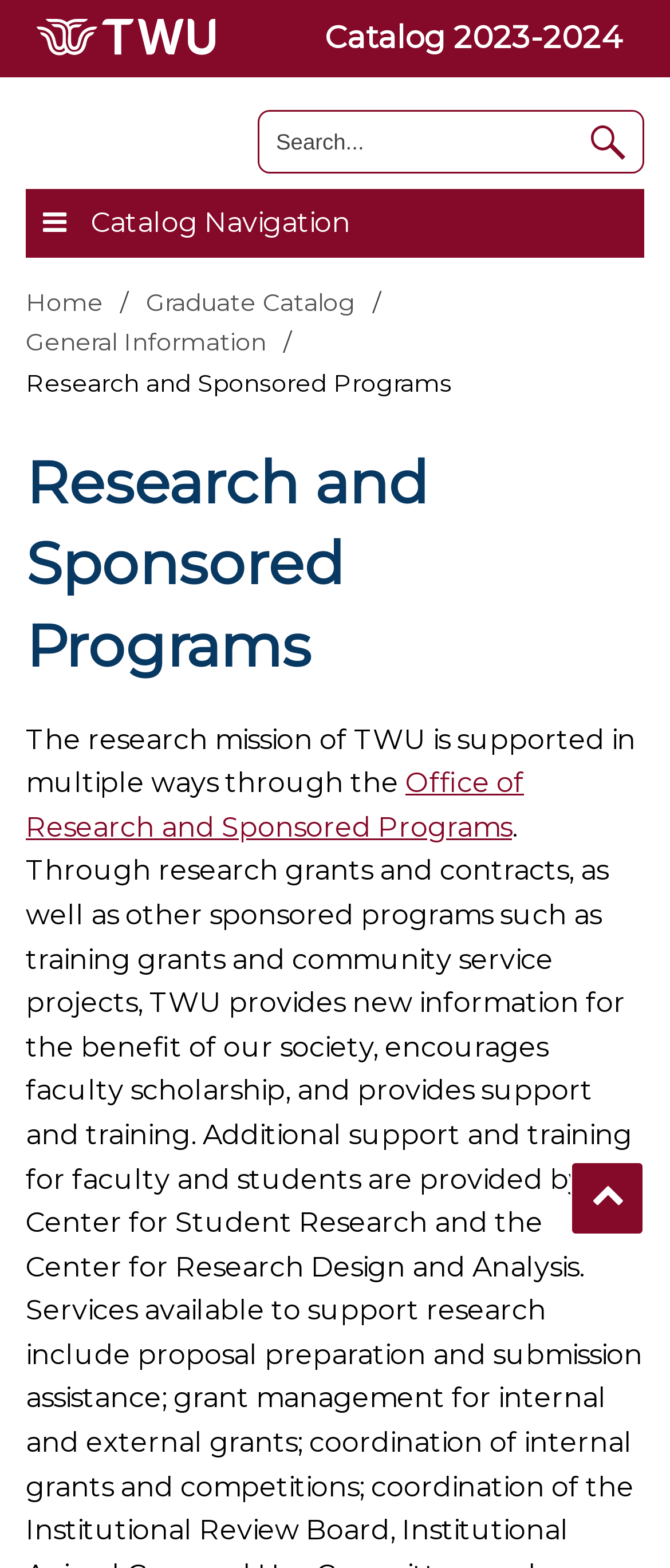Pinpoint the bounding box coordinates of the area that must be clicked to complete this instruction: "View the Graduate Catalog".

[0.218, 0.18, 0.531, 0.206]